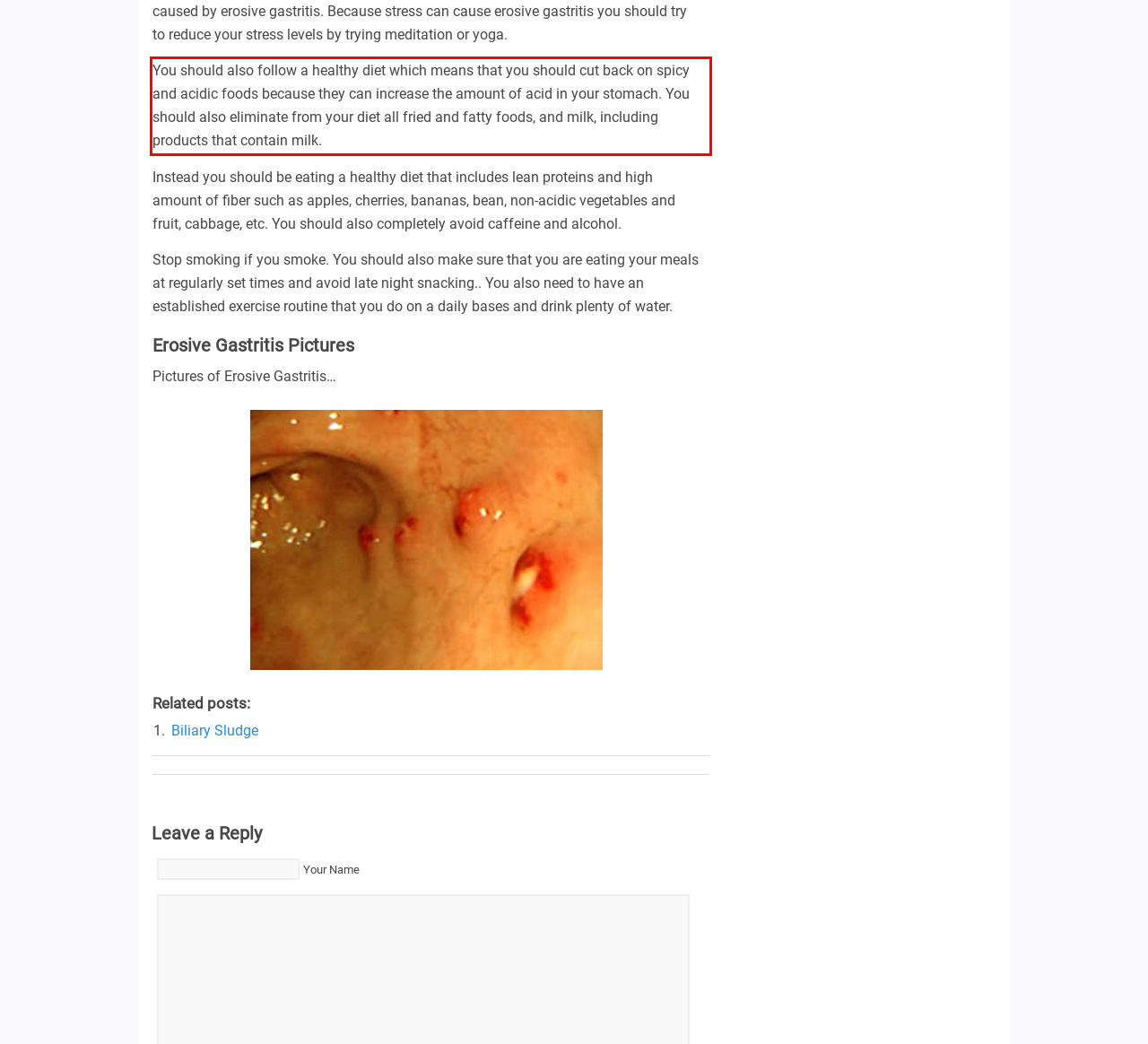Given a screenshot of a webpage containing a red bounding box, perform OCR on the text within this red bounding box and provide the text content.

You should also follow a healthy diet which means that you should cut back on spicy and acidic foods because they can increase the amount of acid in your stomach. You should also eliminate from your diet all fried and fatty foods, and milk, including products that contain milk.